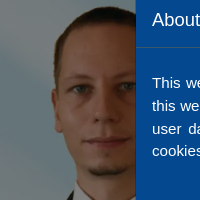Provide a one-word or short-phrase response to the question:
What is the context of the image related to?

Corporate communication